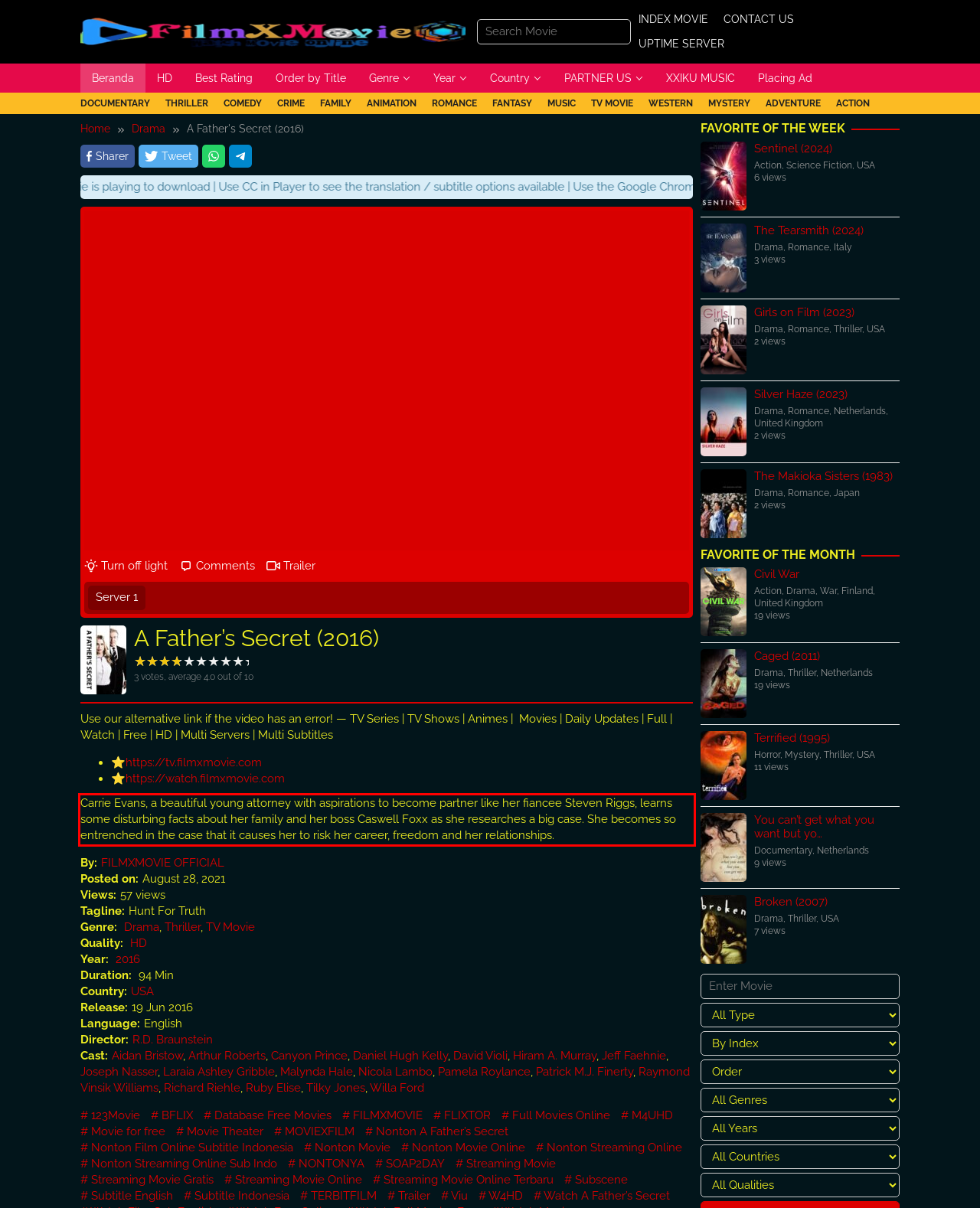You are provided with a screenshot of a webpage containing a red bounding box. Please extract the text enclosed by this red bounding box.

Carrie Evans, a beautiful young attorney with aspirations to become partner like her fiancee Steven Riggs, learns some disturbing facts about her family and her boss Caswell Foxx as she researches a big case. She becomes so entrenched in the case that it causes her to risk her career, freedom and her relationships.